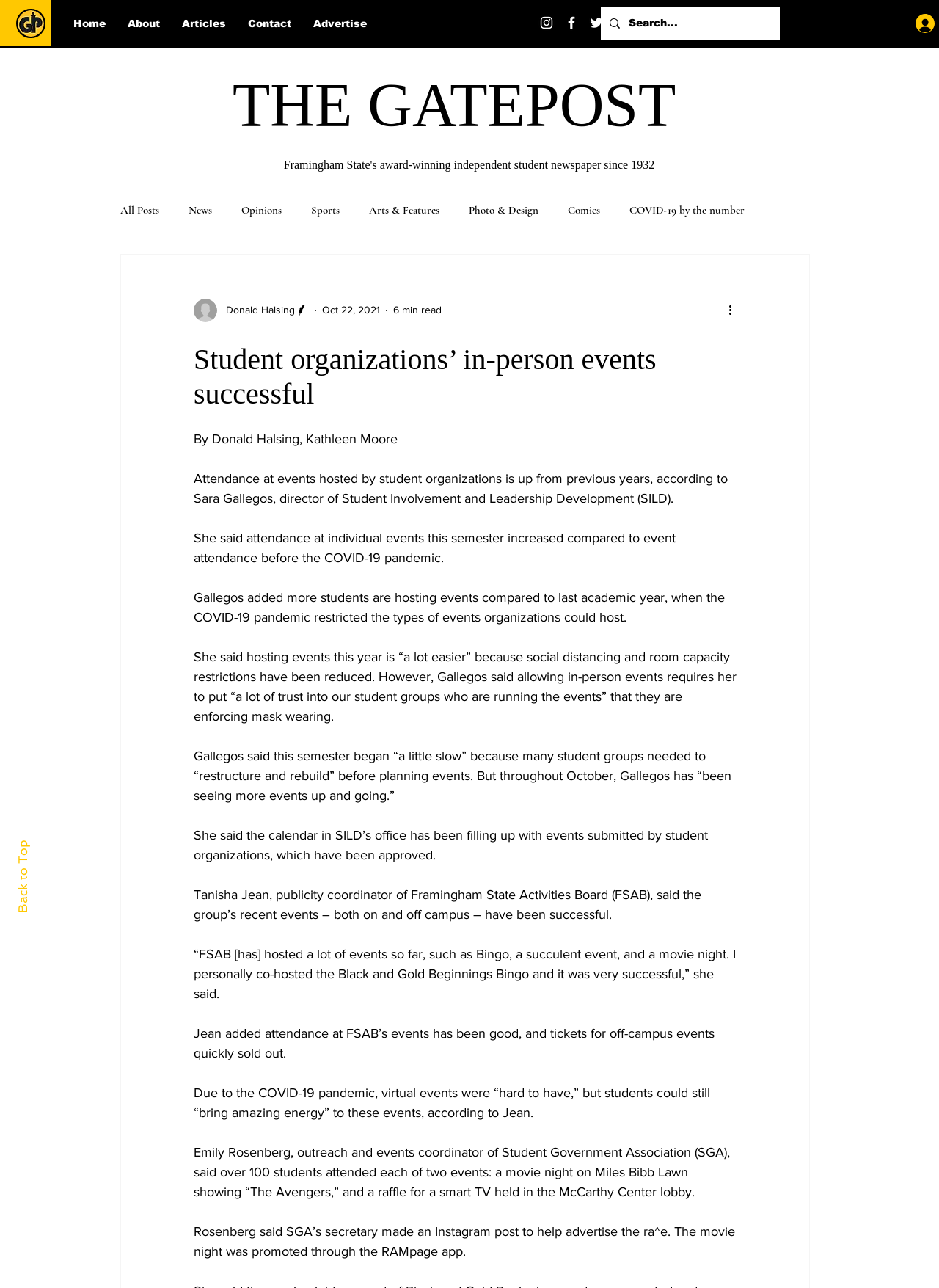Construct a comprehensive caption that outlines the webpage's structure and content.

This webpage is an article from Framingham State's award-winning independent student newspaper, The Gatepost. At the top left, there is a logo with black lettering on a yellow background. Below the logo, there is a navigation menu with links to the site's home, about, articles, contact, and advertise pages. 

To the right of the navigation menu, there is a search bar with a magnifying glass icon. Above the search bar, there is a small image. On the top right, there is another small image.

The main content of the webpage is an article titled "Student organizations’ in-person events successful". The article is written by Donald Halsing and Kathleen Moore. Below the title, there is a writer's picture and information about the writer, including their name, title, and the date of publication. 

The article is divided into several paragraphs, each describing the success of student organizations' in-person events. The text is accompanied by no images, but there are several links to other articles and events throughout the page. 

On the right side of the webpage, there is a navigation menu with links to different categories of articles, including news, opinions, sports, arts and features, photo and design, comics, and COVID-19 by the numbers. 

At the bottom of the webpage, there is a social bar with links to the newspaper's Instagram, Facebook, and Twitter pages. There is also a "Back to Top" link at the bottom left.